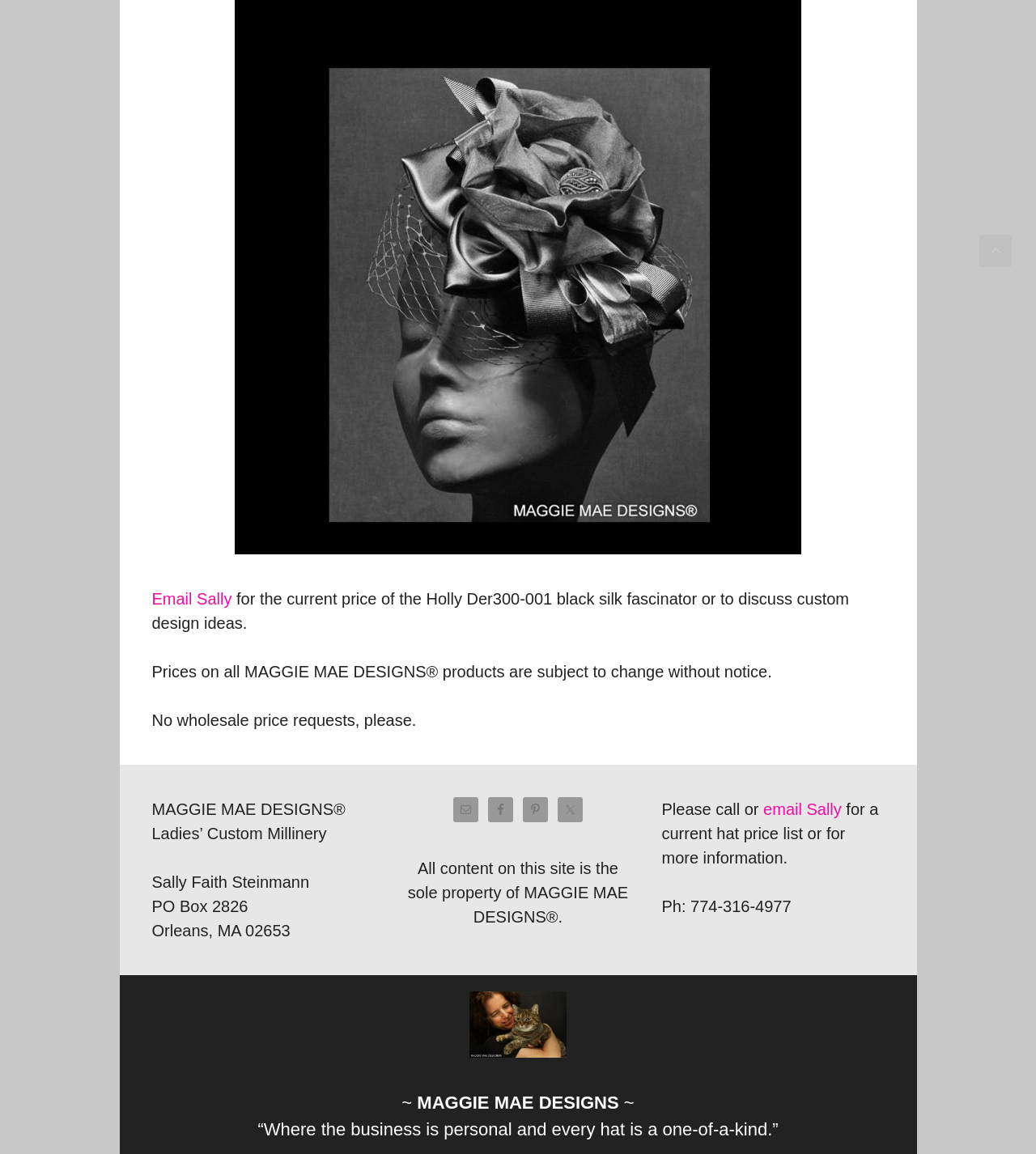Using the given element description, provide the bounding box coordinates (top-left x, top-left y, bottom-right x, bottom-right y) for the corresponding UI element in the screenshot: Email Sally

[0.146, 0.511, 0.224, 0.527]